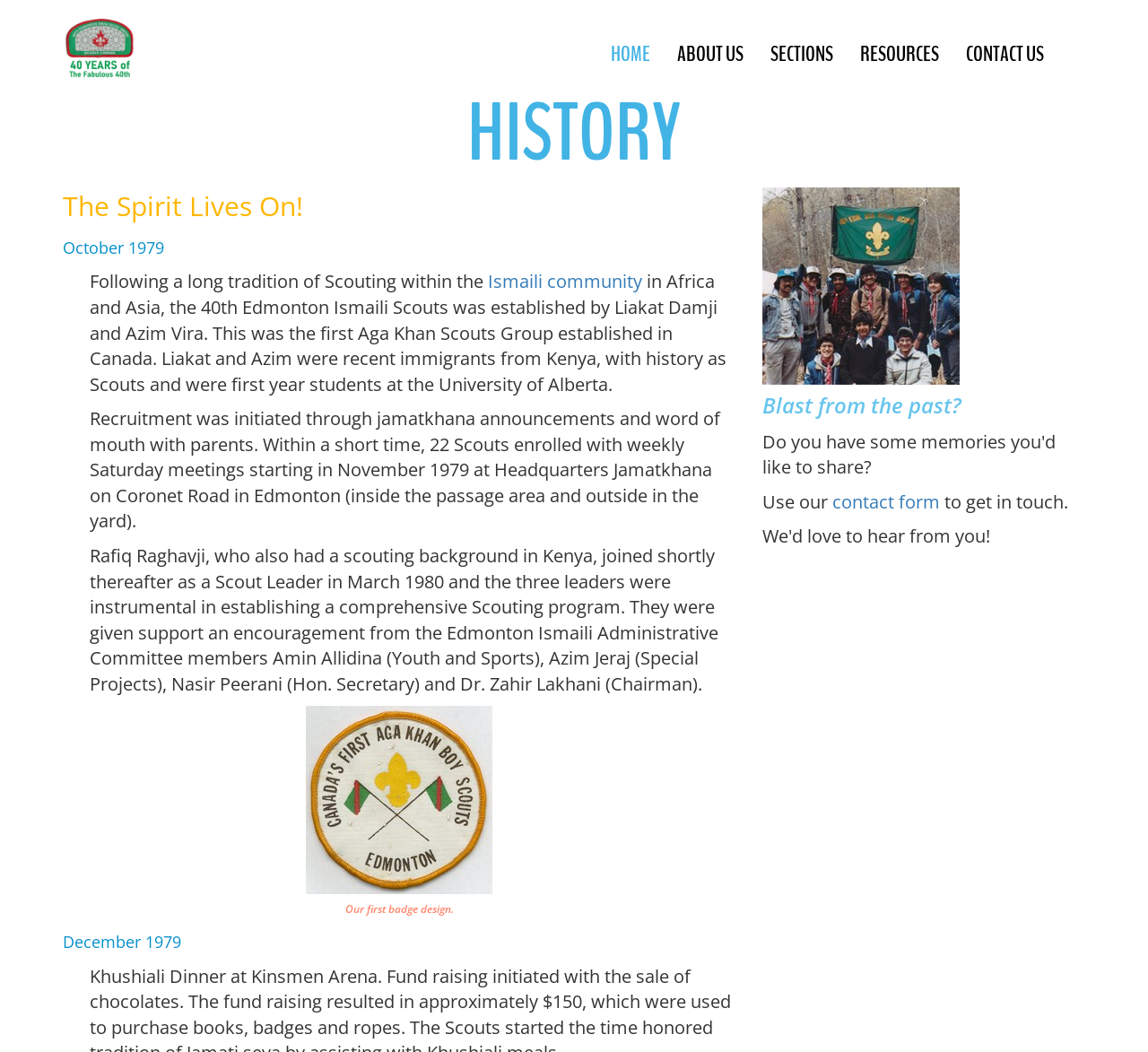Analyze the image and provide a detailed answer to the question: Who were the first leaders of the scouts group?

The first leaders of the scouts group can be found in the text on the page, which says 'This was the first Aga Khan Scouts Group established in Canada. Liakat and Azim were recent immigrants from Kenya, with history as Scouts and were first year students at the University of Alberta.' This indicates that Liakat Damji and Azim Vira were the first leaders of the group.